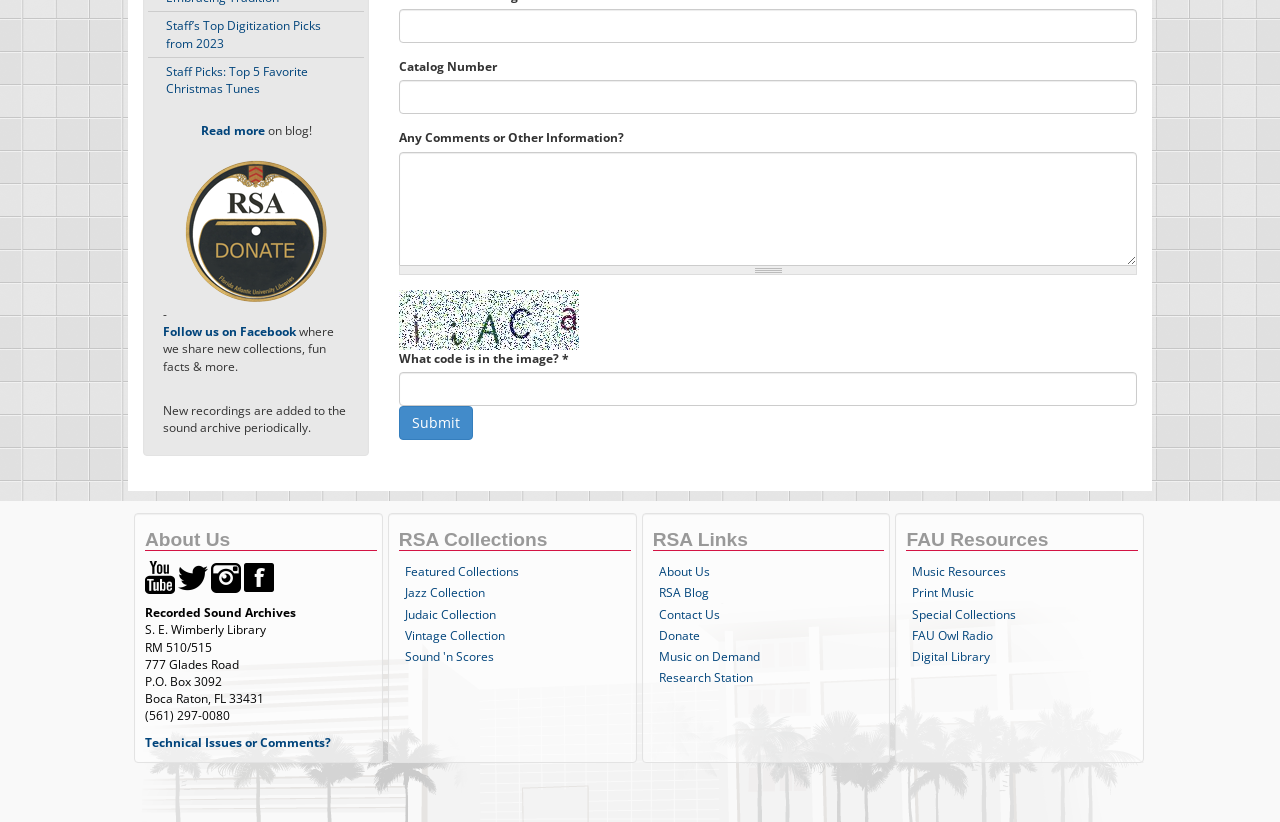Given the element description "FAU Owl Radio", identify the bounding box of the corresponding UI element.

[0.708, 0.76, 0.889, 0.786]